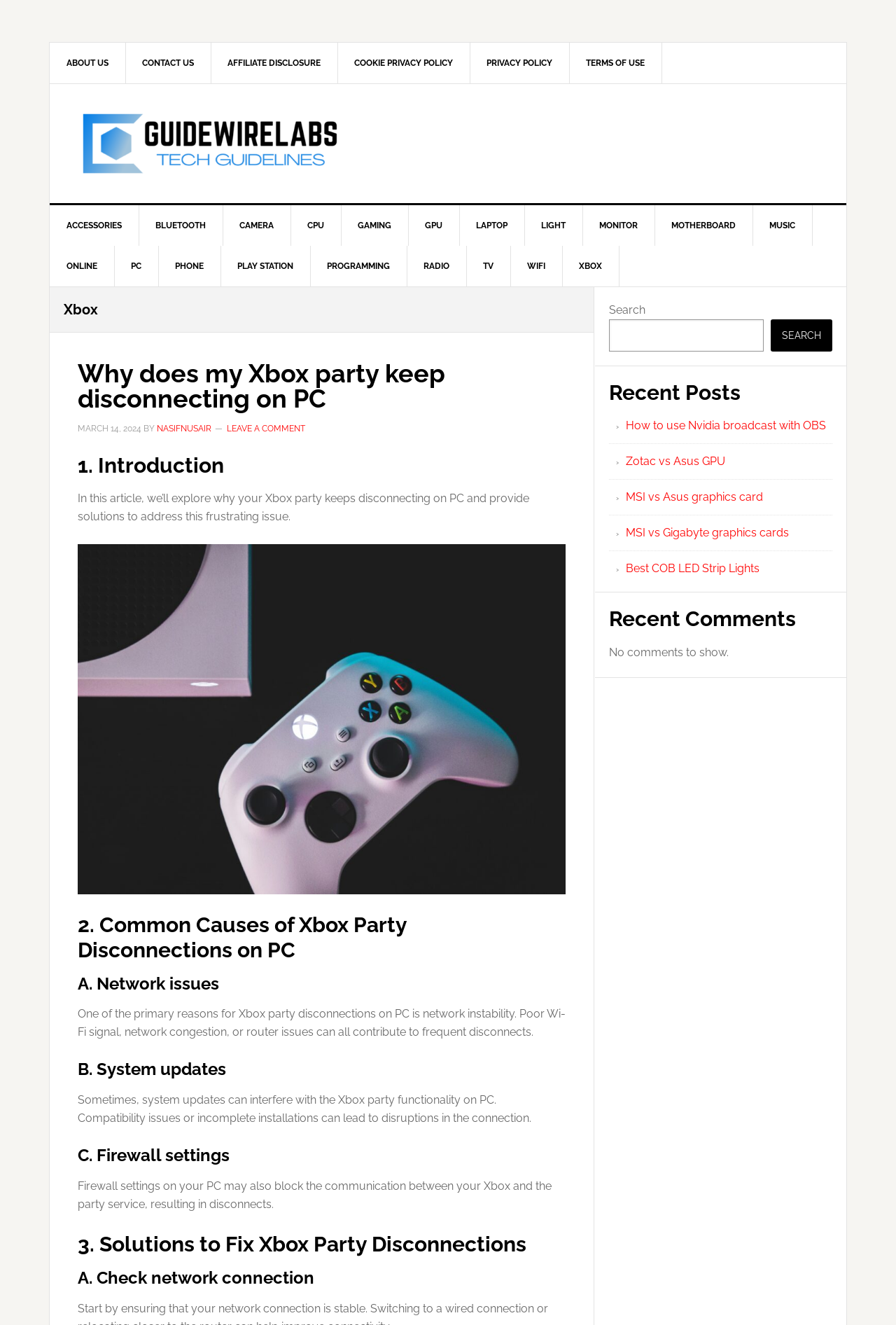What is the author of the article?
Examine the image and provide an in-depth answer to the question.

The author of the article can be determined by looking at the link 'NASIFNUSAIR' which is located below the article title. This suggests that NASIFNUSAIR is the author of the article.